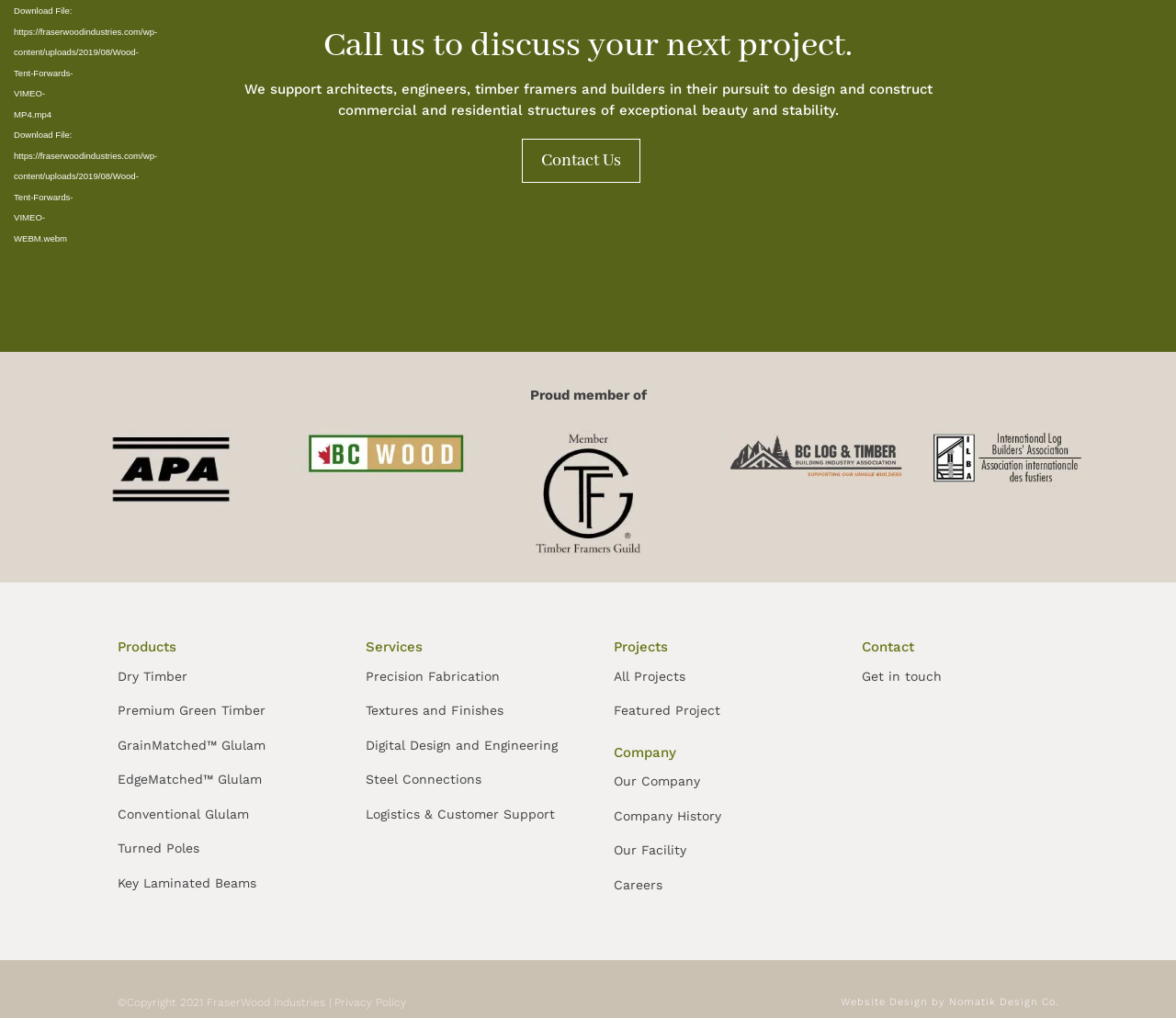Identify the bounding box coordinates for the element you need to click to achieve the following task: "View all projects". The coordinates must be four float values ranging from 0 to 1, formatted as [left, top, right, bottom].

[0.522, 0.657, 0.583, 0.671]